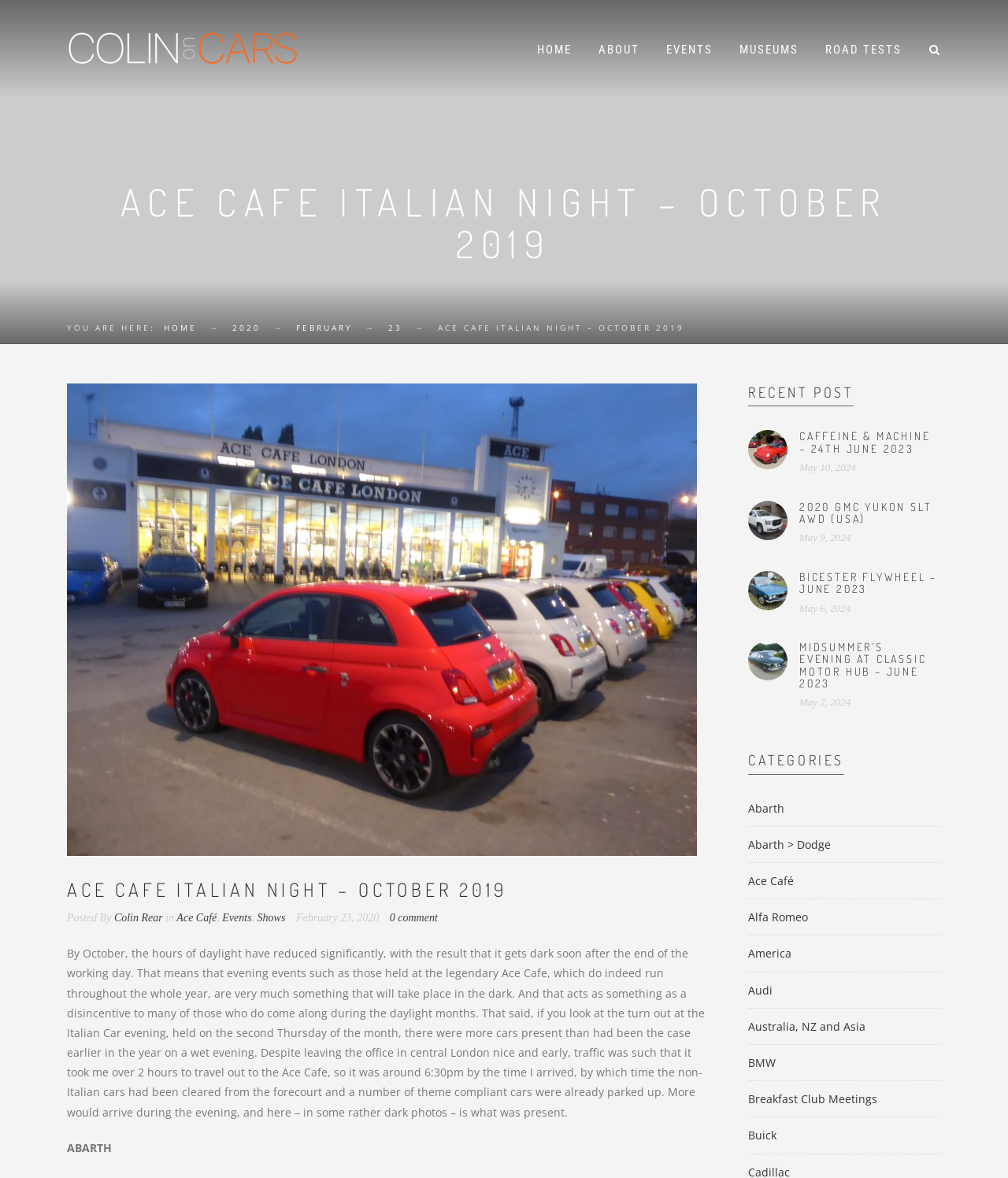How many recent posts are listed on the webpage?
Answer the question based on the image using a single word or a brief phrase.

4